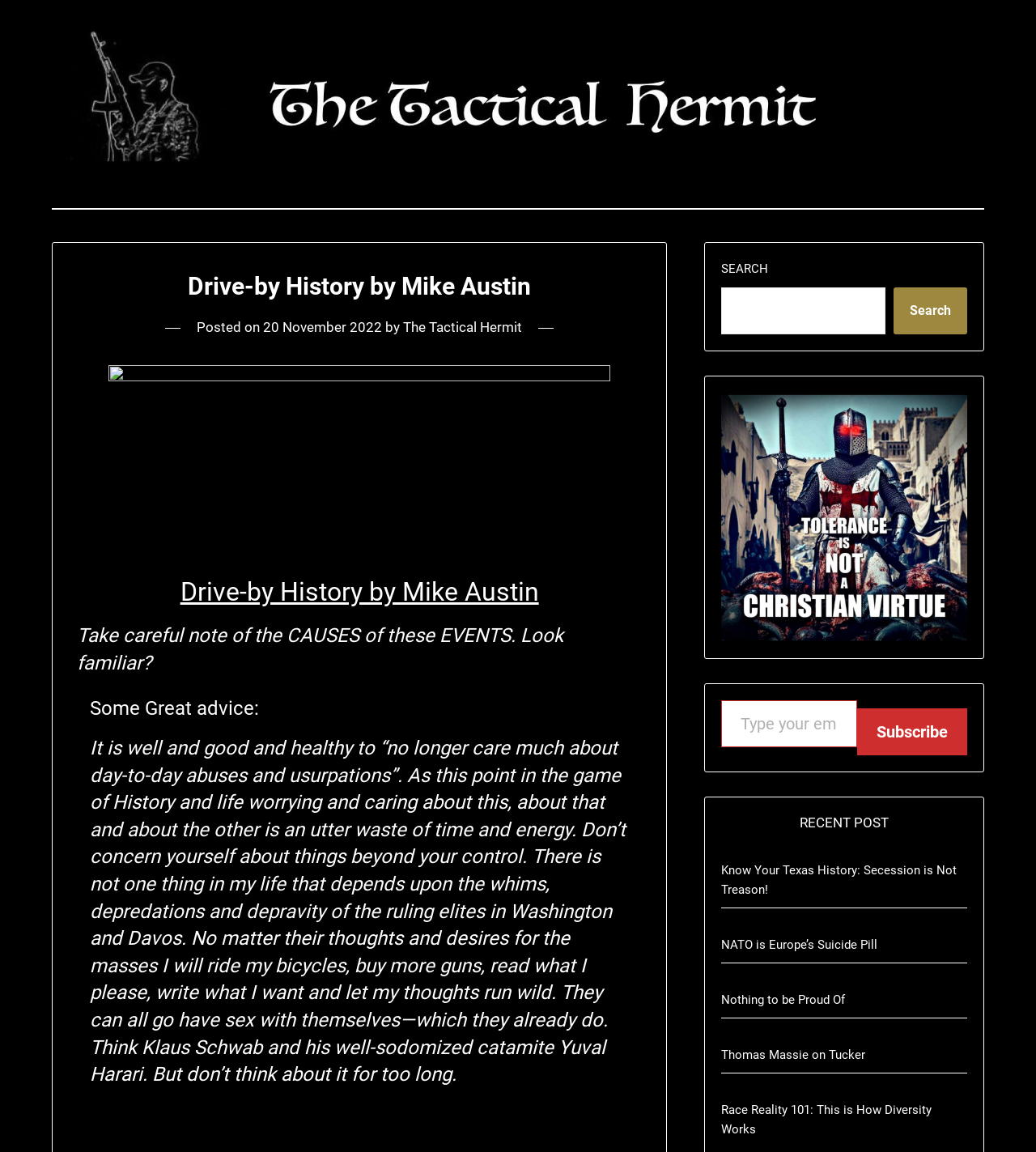Please provide the bounding box coordinates for the element that needs to be clicked to perform the instruction: "Read the 'Know Your Texas History: Secession is Not Treason!' post". The coordinates must consist of four float numbers between 0 and 1, formatted as [left, top, right, bottom].

[0.696, 0.749, 0.924, 0.779]